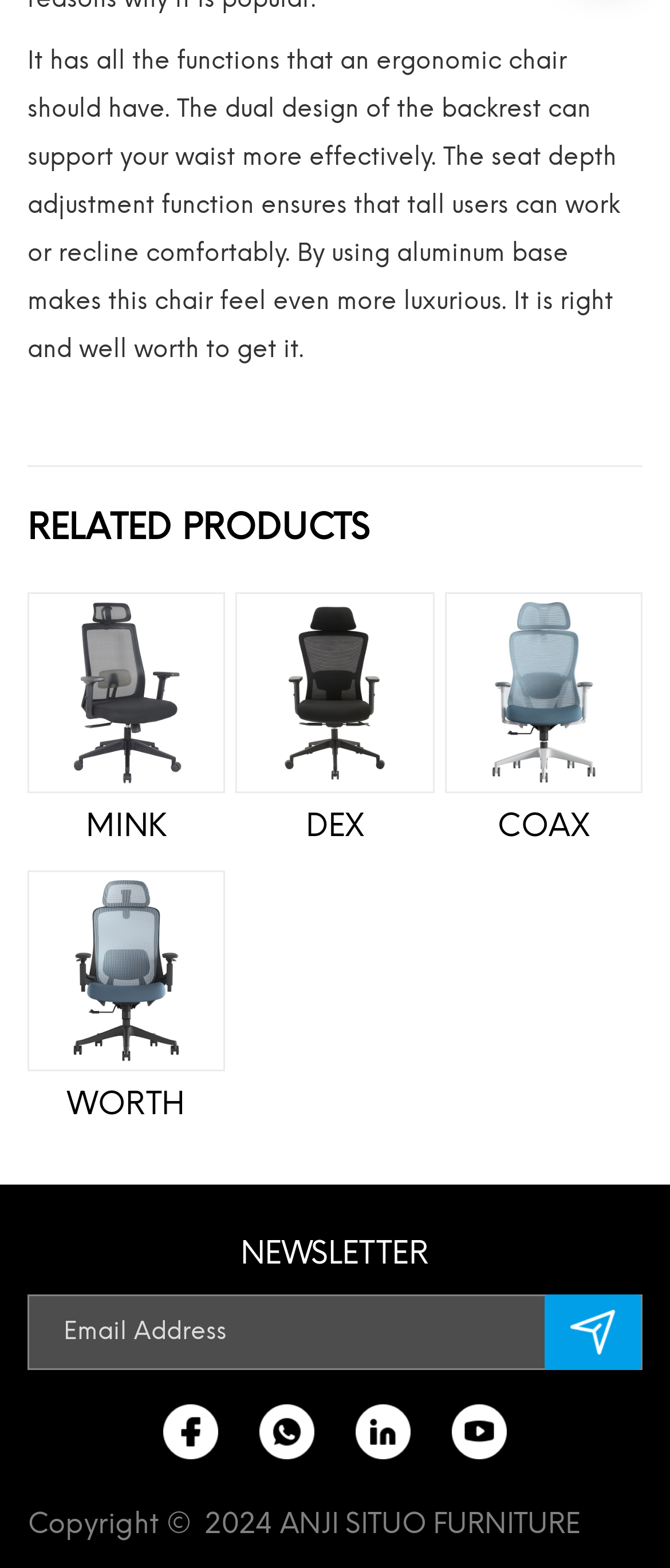Determine the bounding box coordinates for the UI element described. Format the coordinates as (top-left x, top-left y, bottom-right x, bottom-right y) and ensure all values are between 0 and 1. Element description: value="Submit"

[0.813, 0.818, 0.956, 0.867]